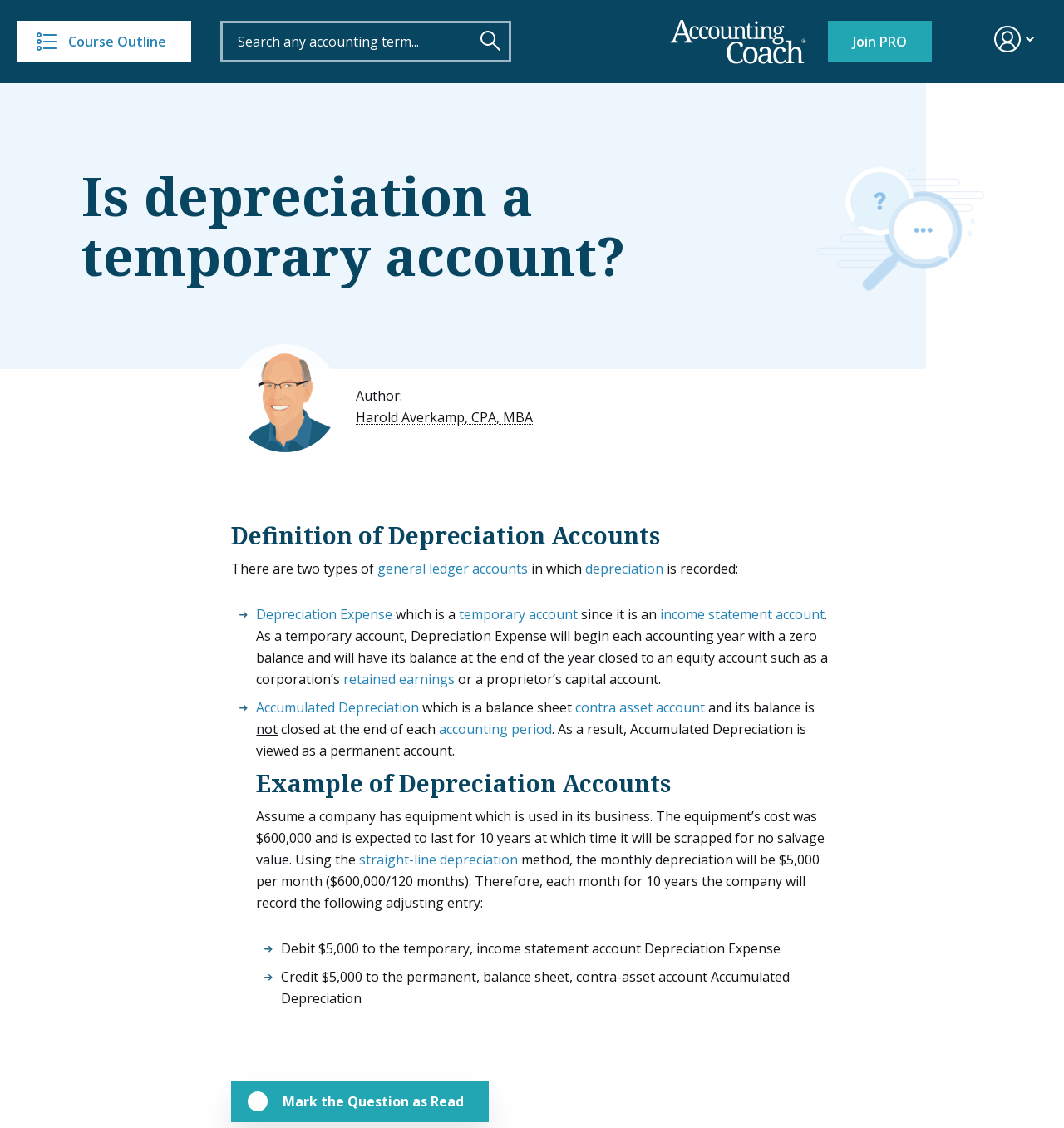What is the expected lifespan of the equipment in the example? Based on the screenshot, please respond with a single word or phrase.

10 years